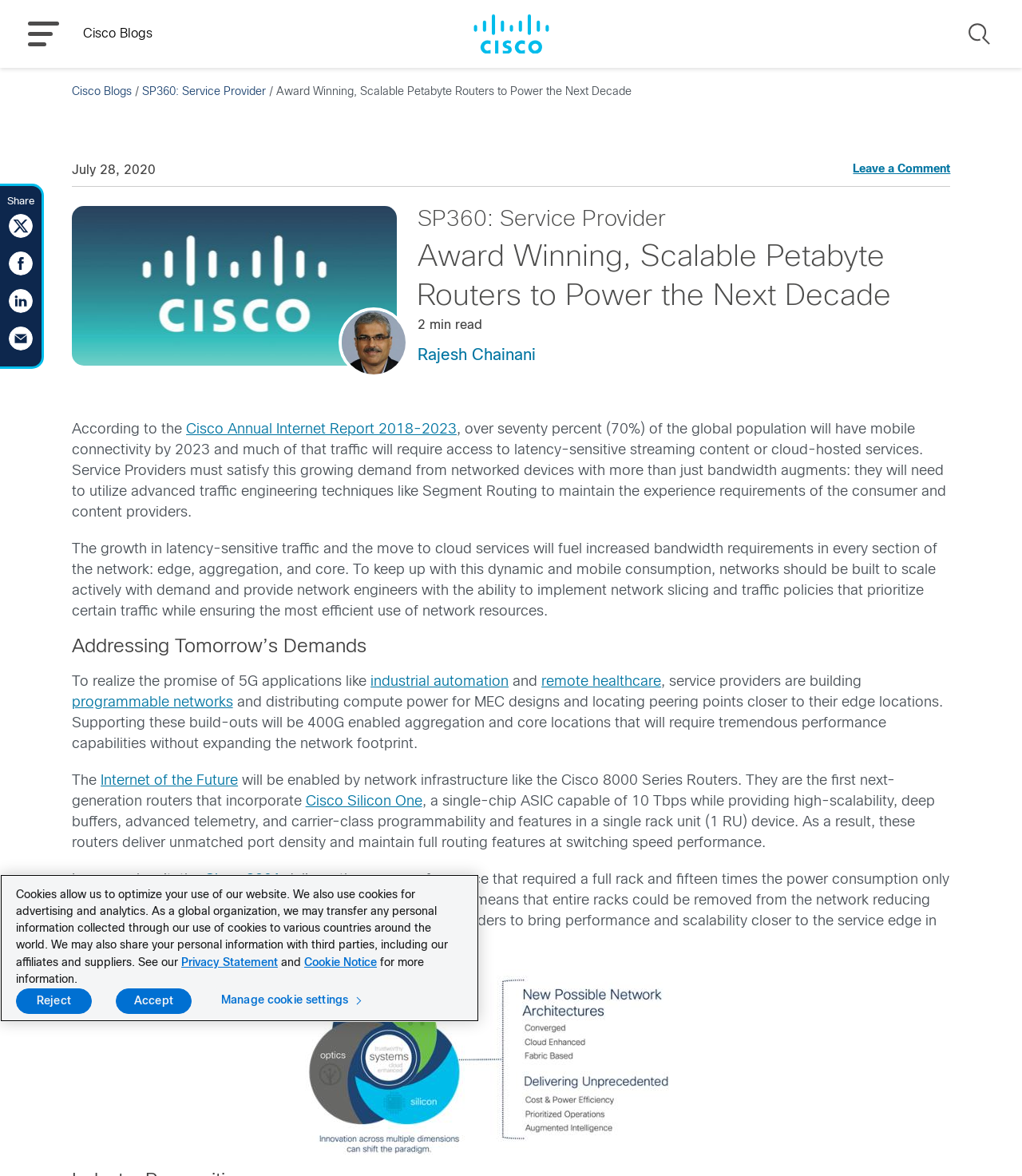What is the name of the ASIC capable of 10 Tbps?
Please analyze the image and answer the question with as much detail as possible.

I found the answer by analyzing the text content of the webpage, specifically the sentence 'They are the first next-generation routers that incorporate Cisco Silicon One, a single-chip ASIC capable of 10 Tbps...' which mentions the name of the ASIC.